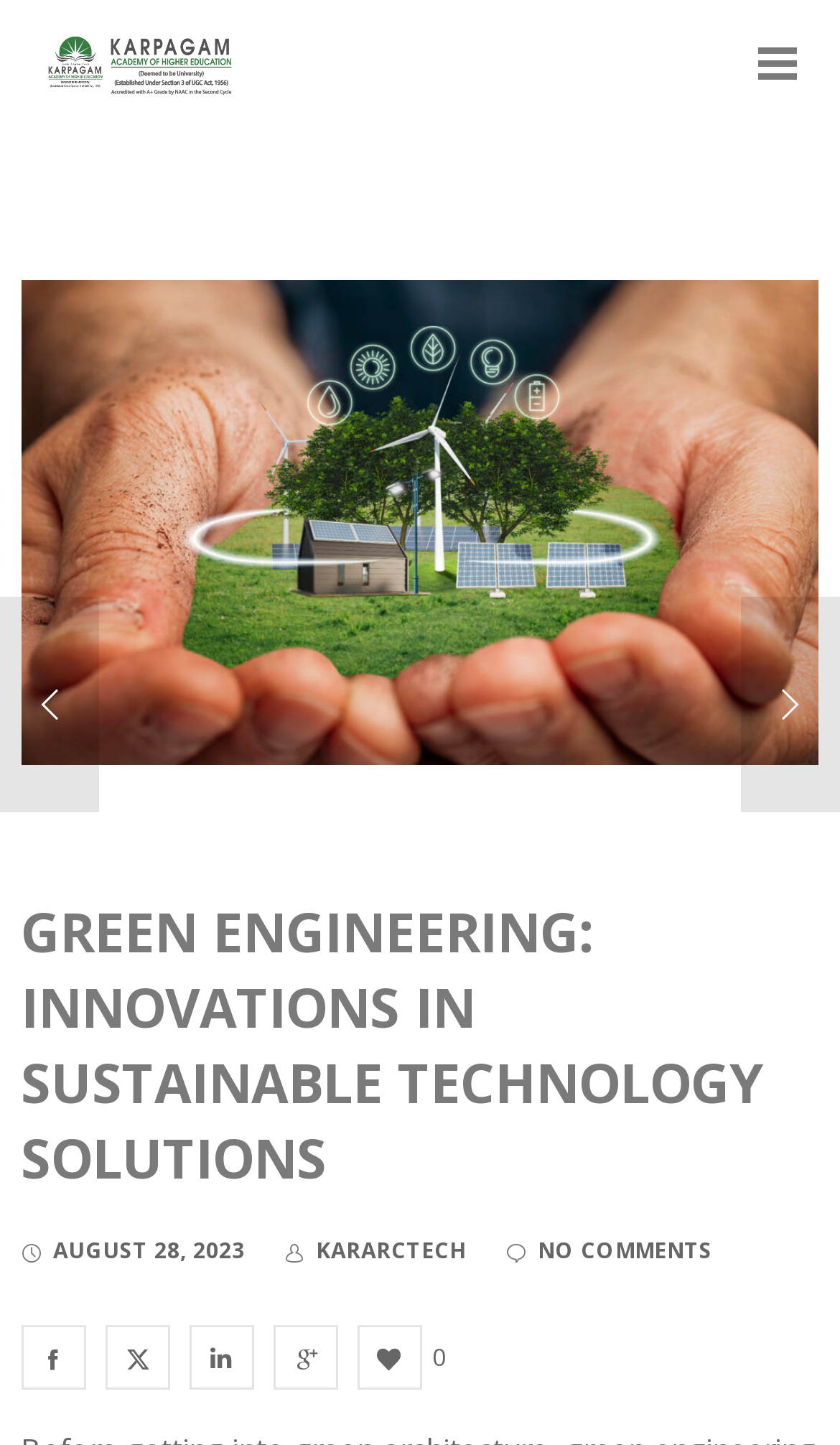What is the topic of the image on the page?
Please provide a single word or phrase in response based on the screenshot.

Importance Of Green Buildings And Its Innovations